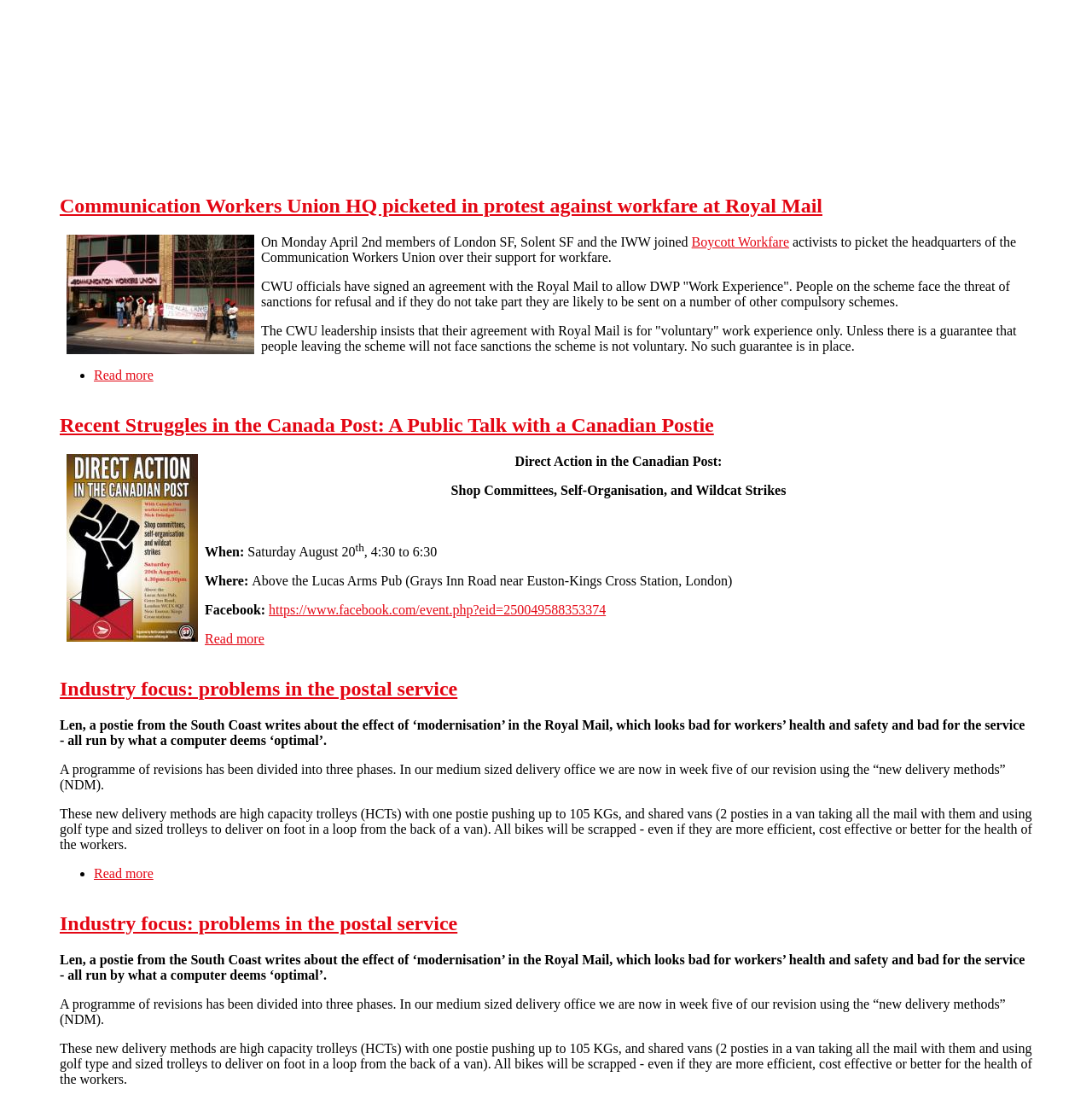What is the weight capacity of the high capacity trolleys?
Utilize the image to construct a detailed and well-explained answer.

The article 'Industry focus: problems in the postal service' mentions that the high capacity trolleys (HCTs) have a weight capacity of 105 KGs, which is a significant load for a single postie to push.